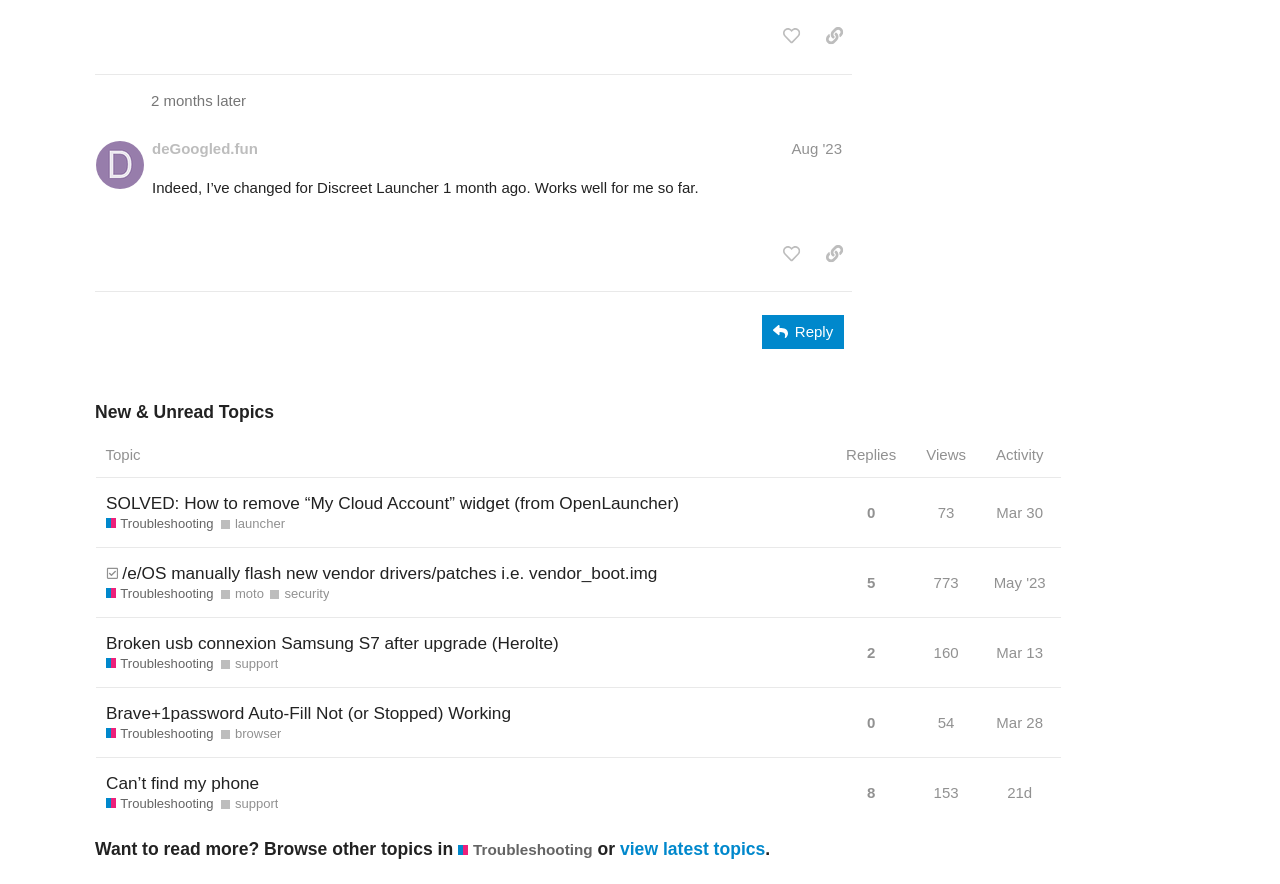What is the last activity date of the topic 'Brave+1password Auto-Fill Not (or Stopped) Working'?
Look at the screenshot and respond with a single word or phrase.

Mar 28